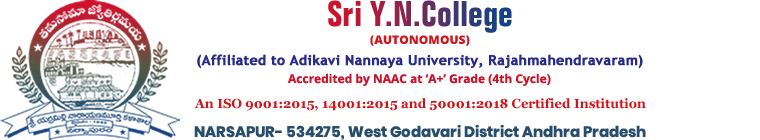In which district is the college located?
Use the image to give a comprehensive and detailed response to the question.

The full address provided in the header of the college's logo, 'NARSAPUR– 534275, West Godavari District Andhra Pradesh', places the college within a specific geographical context, making it accessible to prospective students and stakeholders.